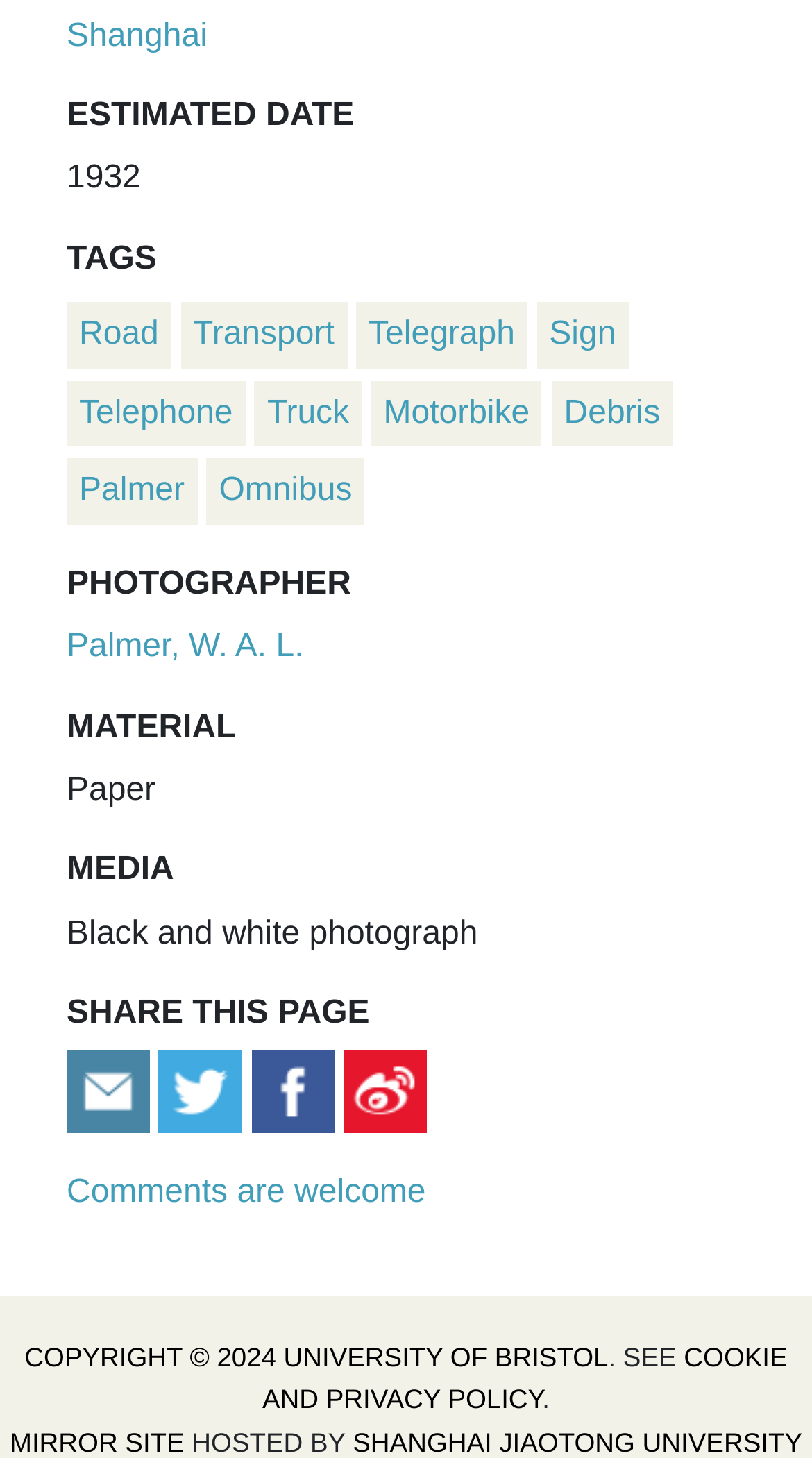Please locate the bounding box coordinates of the element's region that needs to be clicked to follow the instruction: "View estimated date". The bounding box coordinates should be provided as four float numbers between 0 and 1, i.e., [left, top, right, bottom].

[0.082, 0.066, 0.918, 0.093]